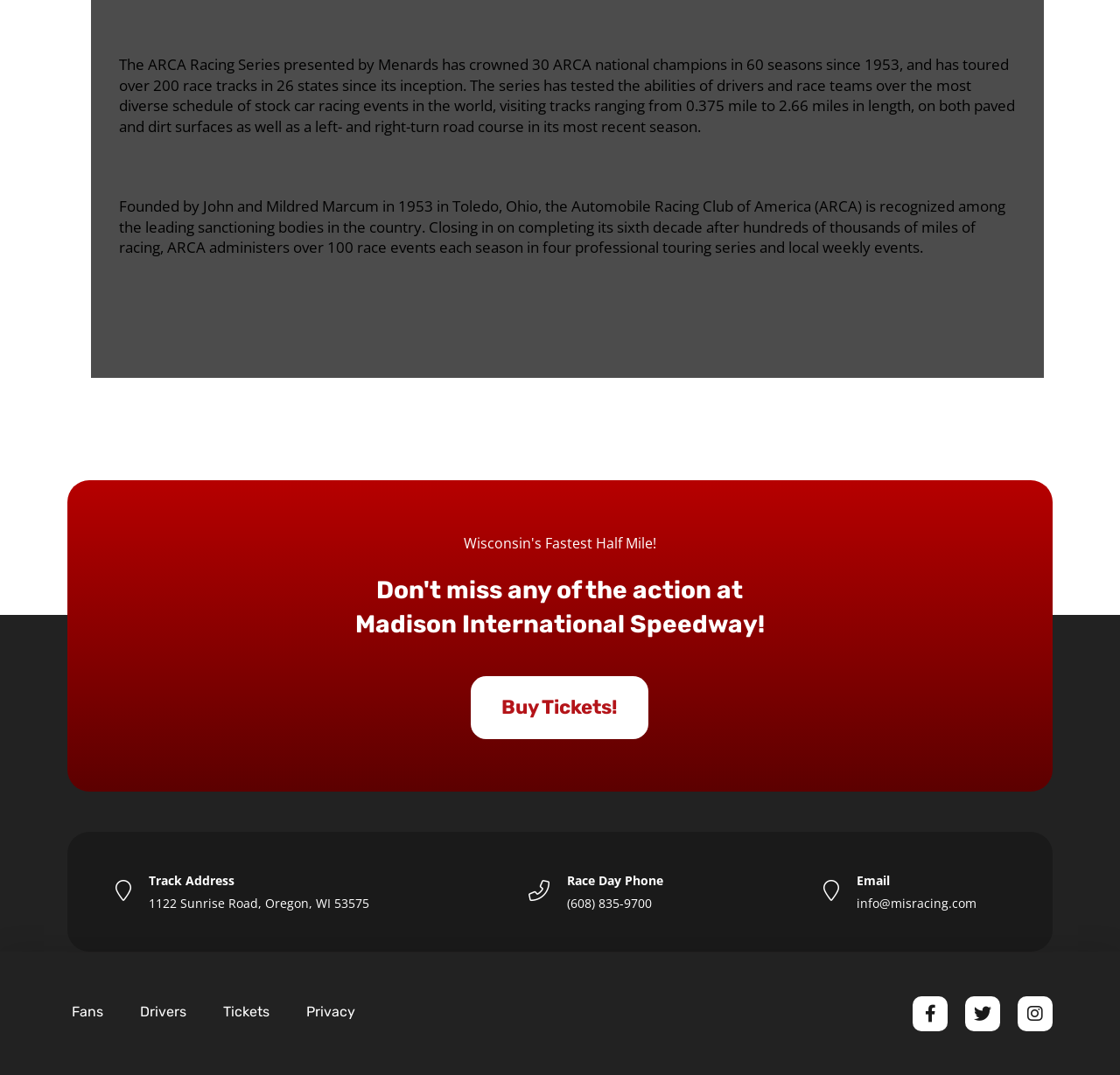Based on the image, provide a detailed and complete answer to the question: 
How can I buy tickets?

To buy tickets, I can click on the 'Buy Tickets!' link element, which is prominently displayed on the webpage.